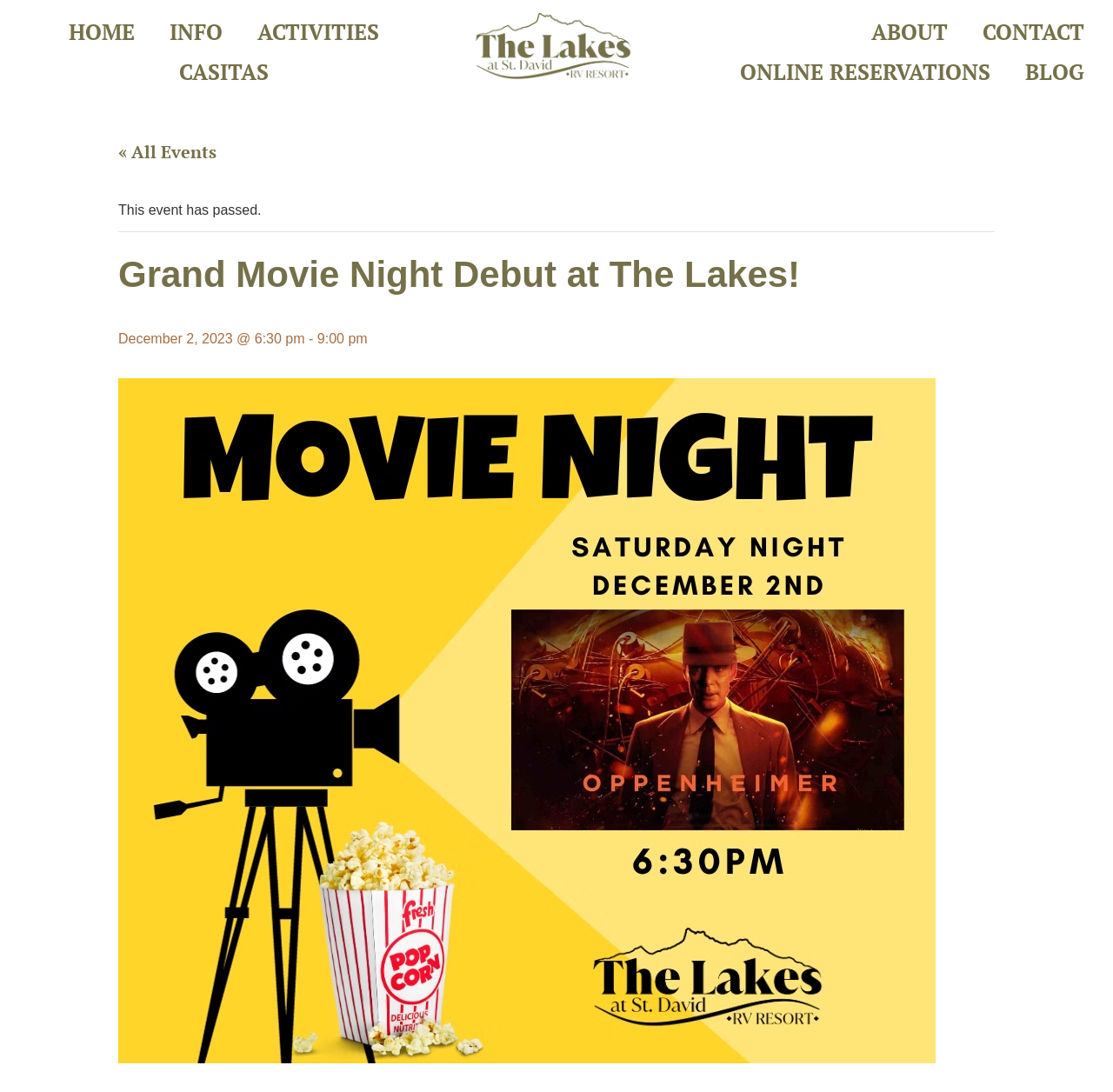Please identify the webpage's heading and generate its text content.

Grand Movie Night Debut at The Lakes!